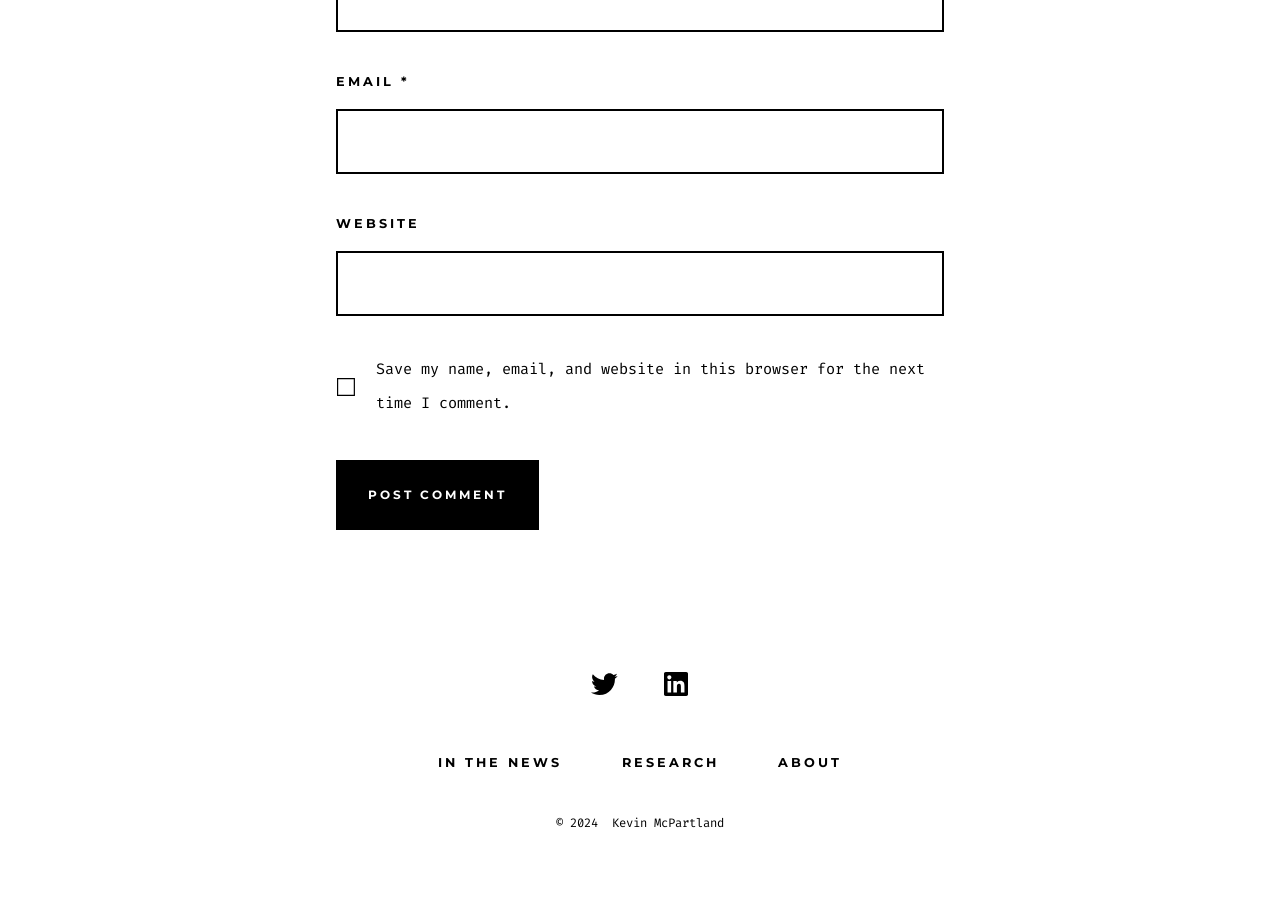Please examine the image and provide a detailed answer to the question: What type of links are available in the footer?

The footer contains links to Twitter and LinkedIn, which are social media platforms, as well as navigation links to 'IN THE NEWS', 'RESEARCH', and 'ABOUT' sections, indicating that the footer provides access to various types of content and external platforms.